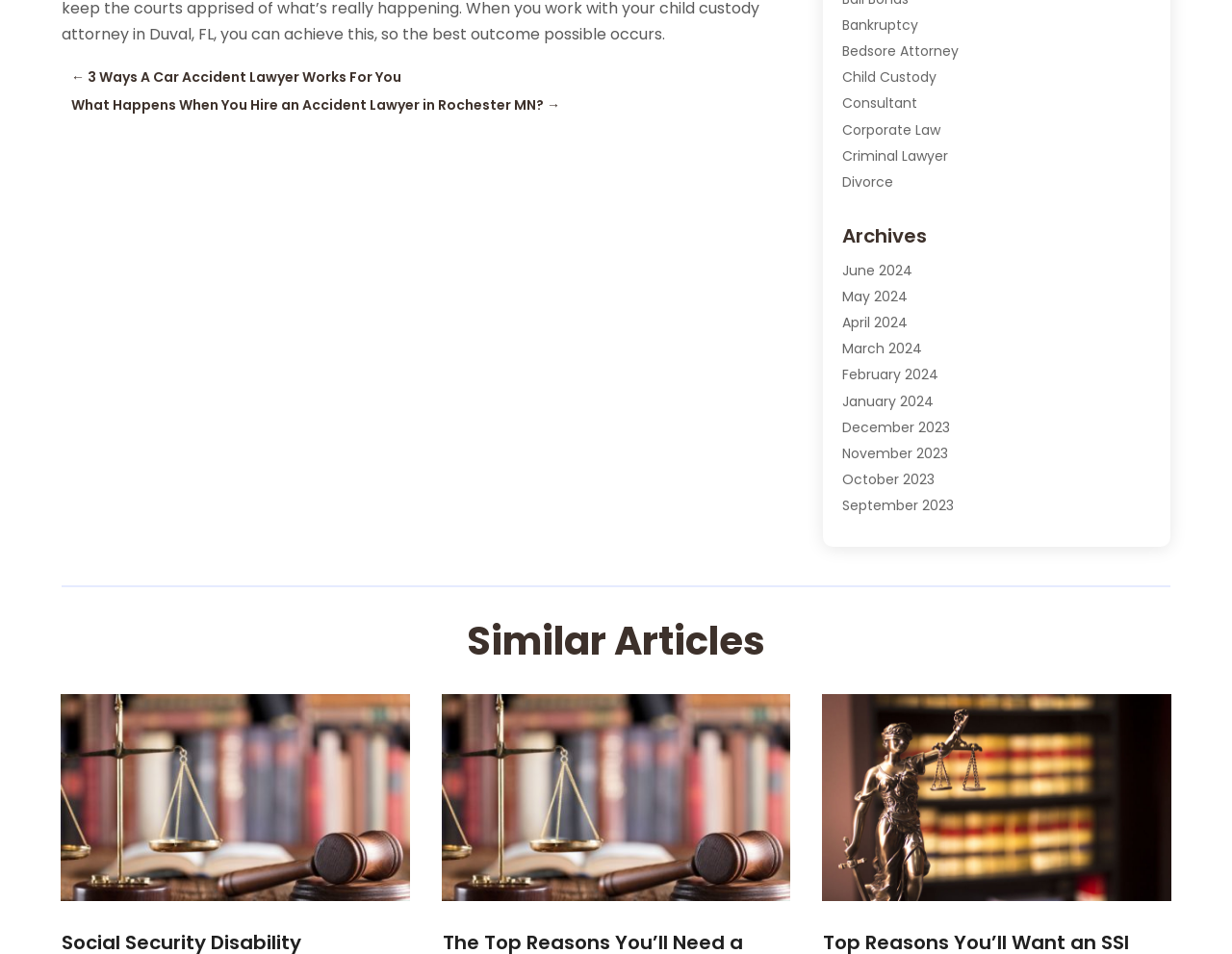Observe the image and answer the following question in detail: What type of lawyers are listed on this webpage?

Based on the links provided on the webpage, it appears that various types of lawyers are listed, including but not limited to car accident lawyers, bankruptcy lawyers, child custody lawyers, criminal lawyers, divorce lawyers, estate planning lawyers, family lawyers, labor arbitrators, medical malpractice lawyers, motorcycle accident lawyers, personal injury lawyers, property lawyers, real estate attorneys, and social security attorneys.